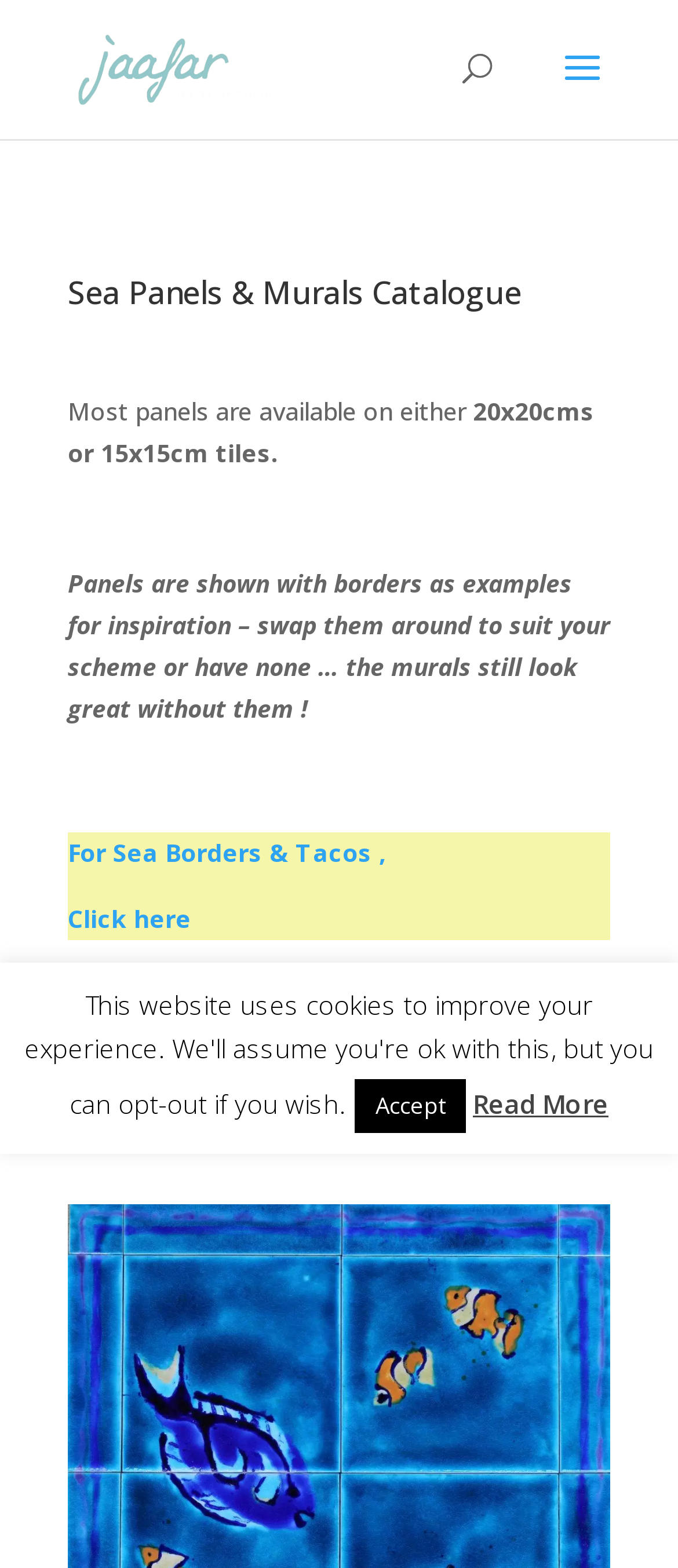Give a concise answer of one word or phrase to the question: 
What is the purpose of the borders on the panels?

For inspiration